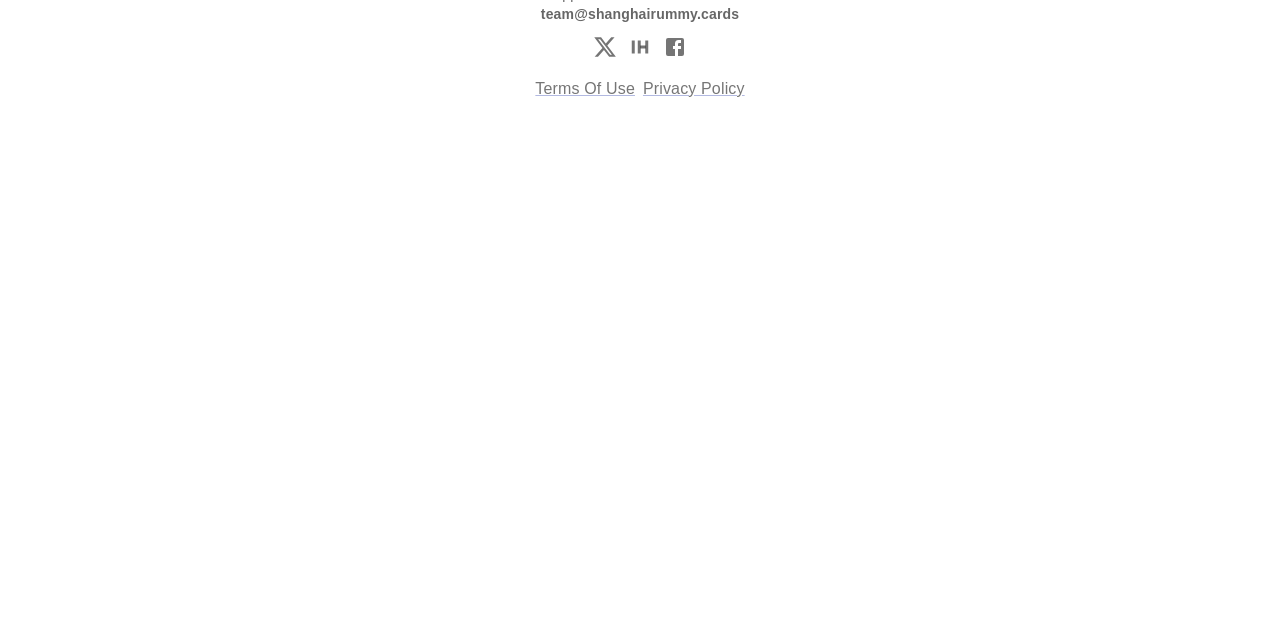Given the element description, predict the bounding box coordinates in the format (top-left x, top-left y, bottom-right x, bottom-right y), using floating point numbers between 0 and 1: Twitter

None